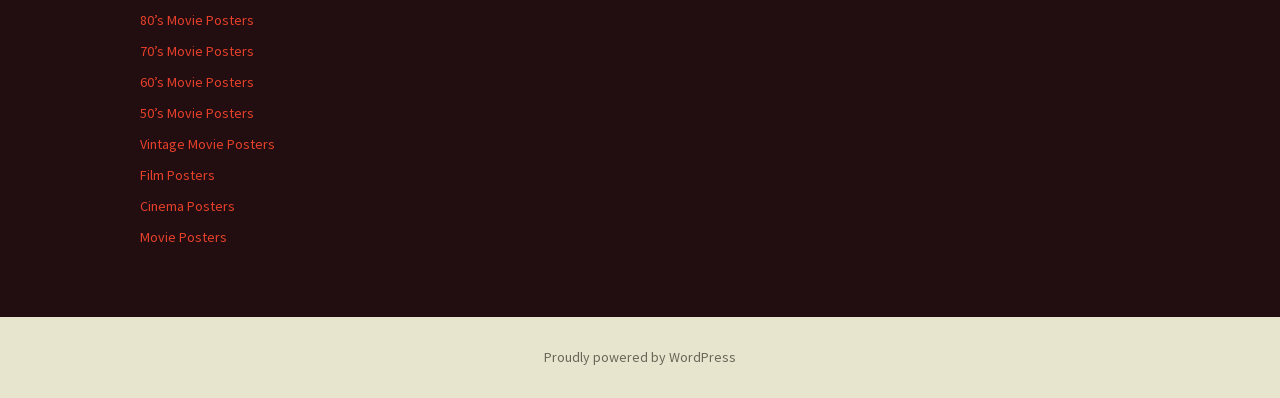Pinpoint the bounding box coordinates of the clickable element to carry out the following instruction: "visit WordPress page."

[0.425, 0.874, 0.575, 0.919]